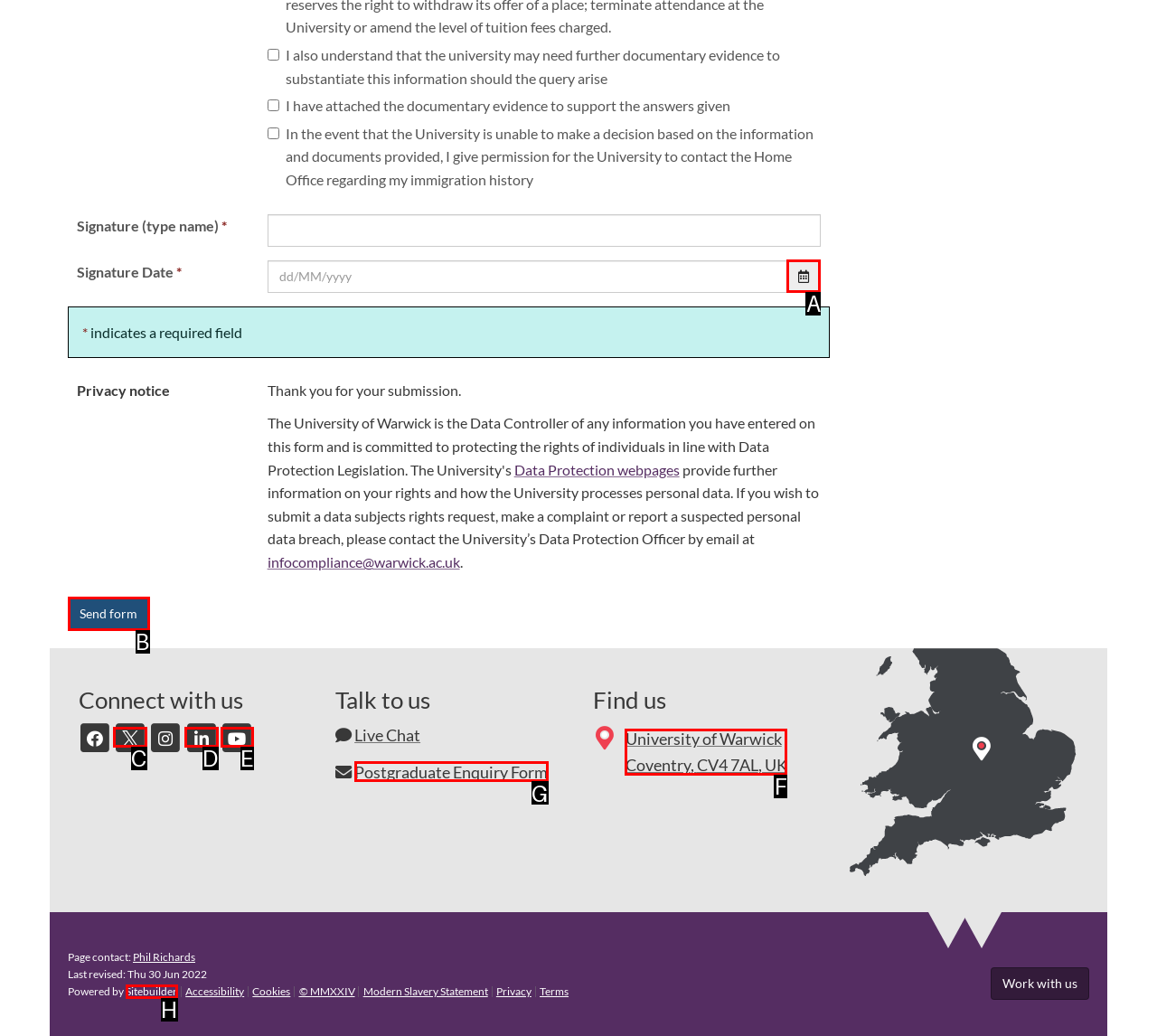Determine which element should be clicked for this task: Select a date for signature
Answer with the letter of the selected option.

A